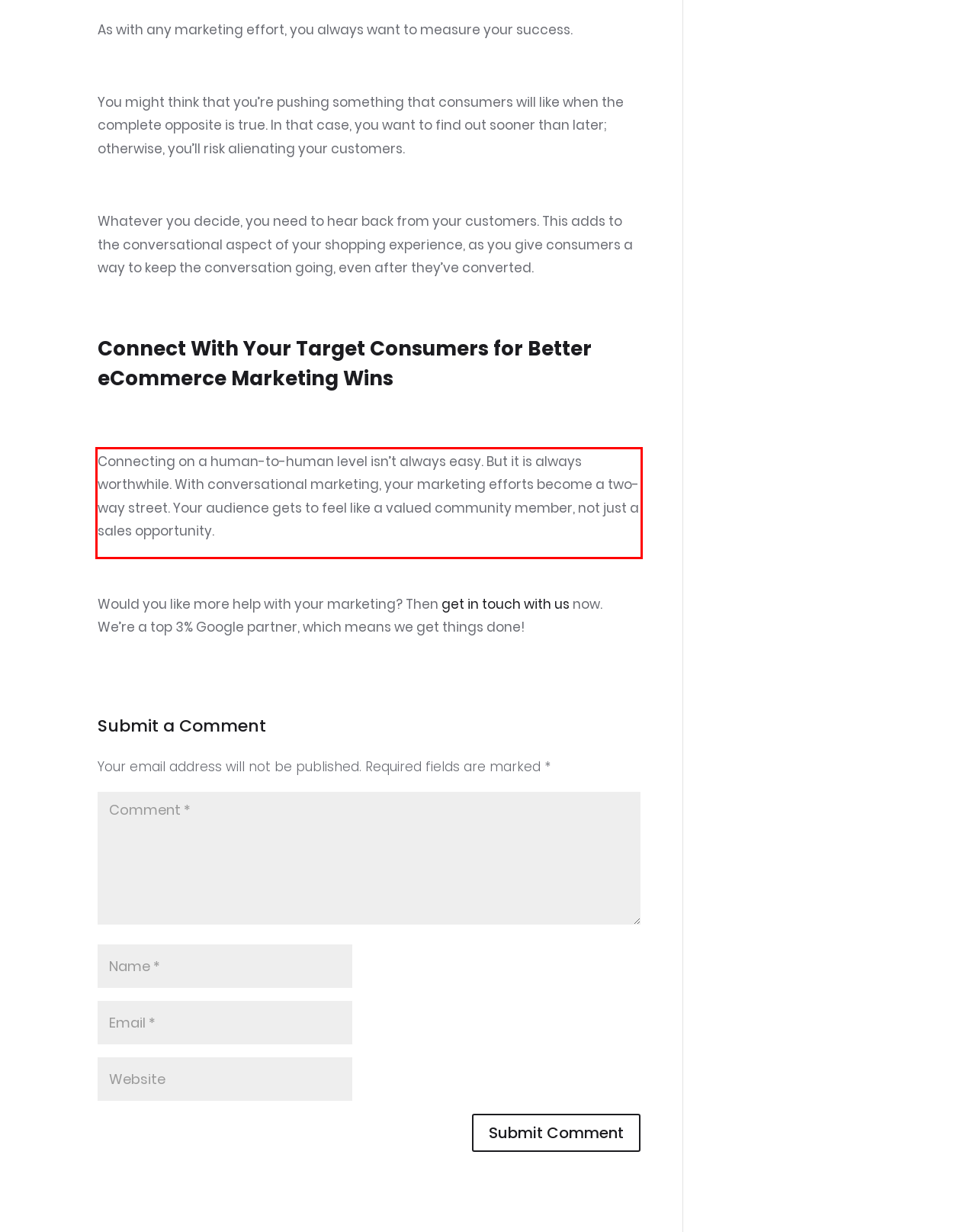Examine the webpage screenshot and use OCR to recognize and output the text within the red bounding box.

Connecting on a human-to-human level isn’t always easy. But it is always worthwhile. With conversational marketing, your marketing efforts become a two-way street. Your audience gets to feel like a valued community member, not just a sales opportunity.